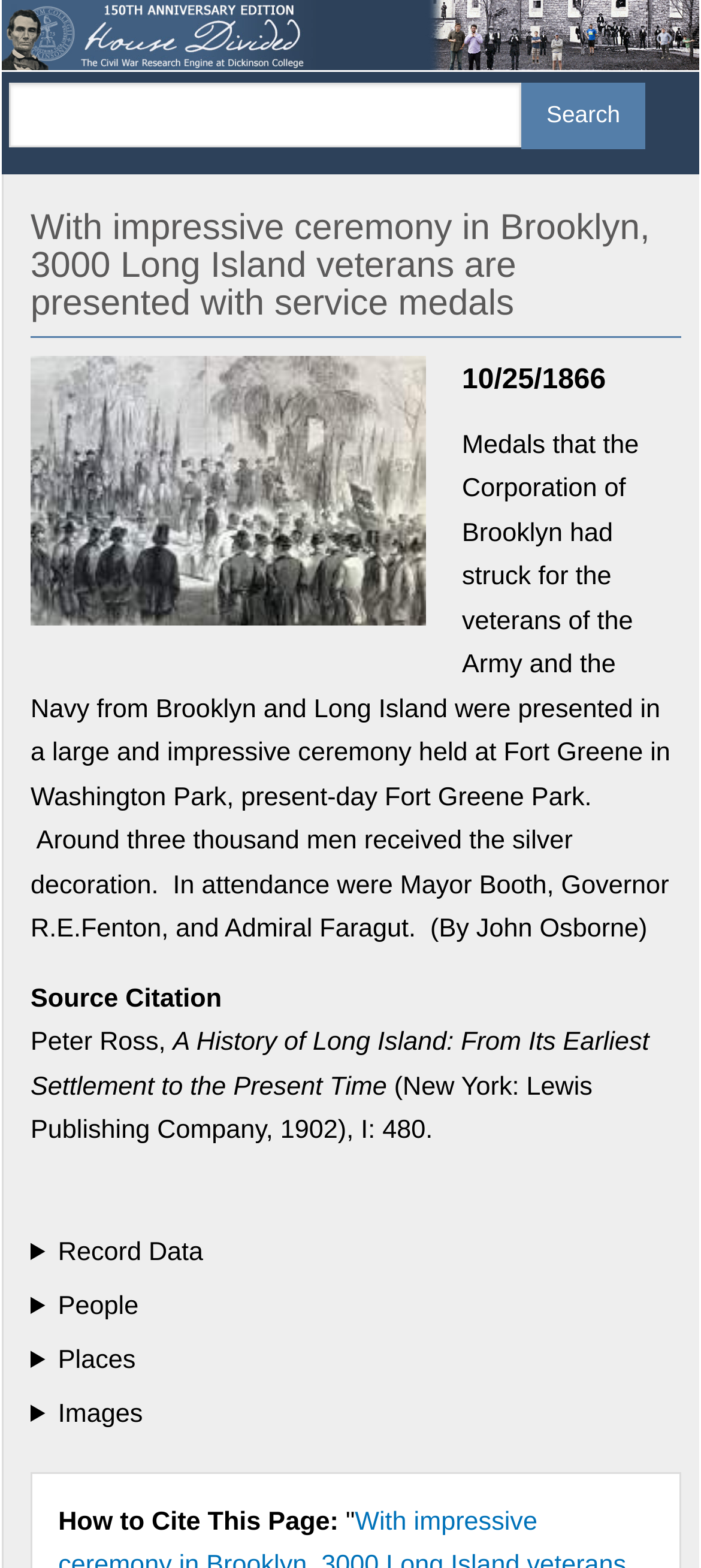Given the description of a UI element: "Record Data", identify the bounding box coordinates of the matching element in the webpage screenshot.

[0.044, 0.785, 0.972, 0.82]